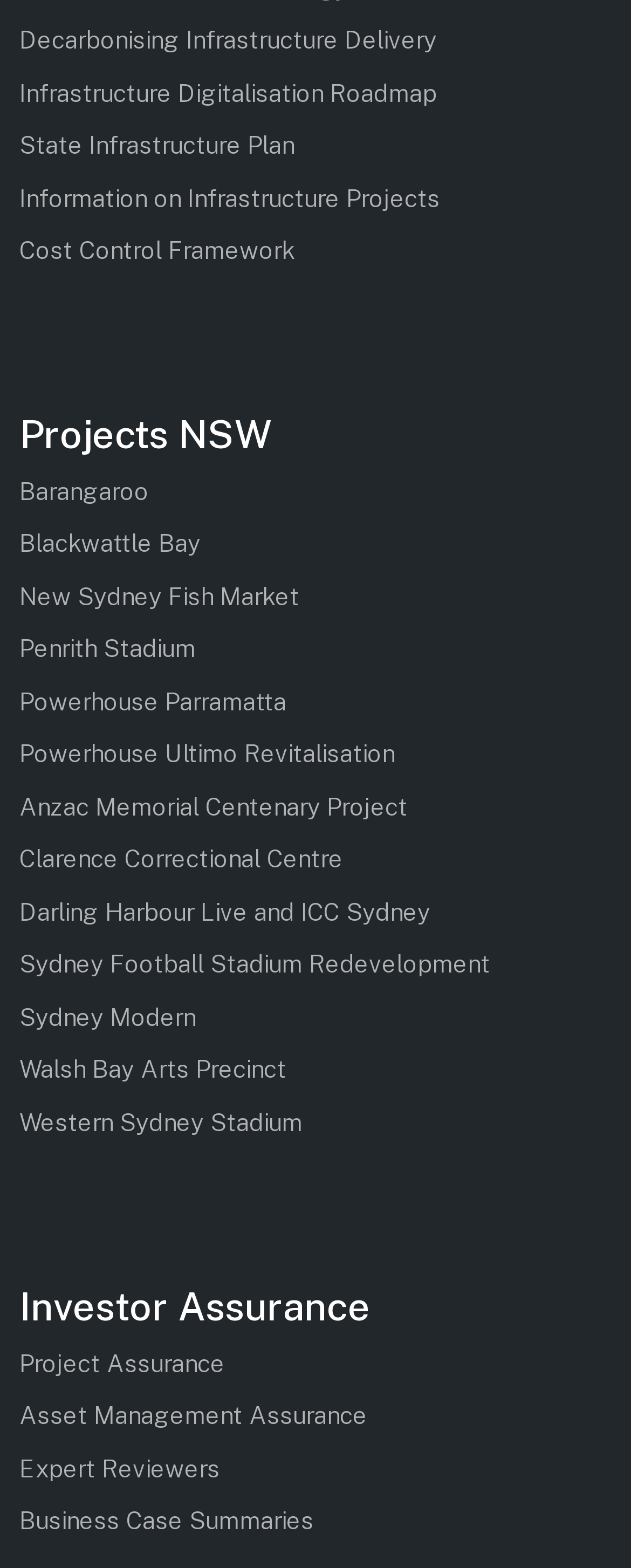How many links are on this webpage?
Please provide a single word or phrase based on the screenshot.

38